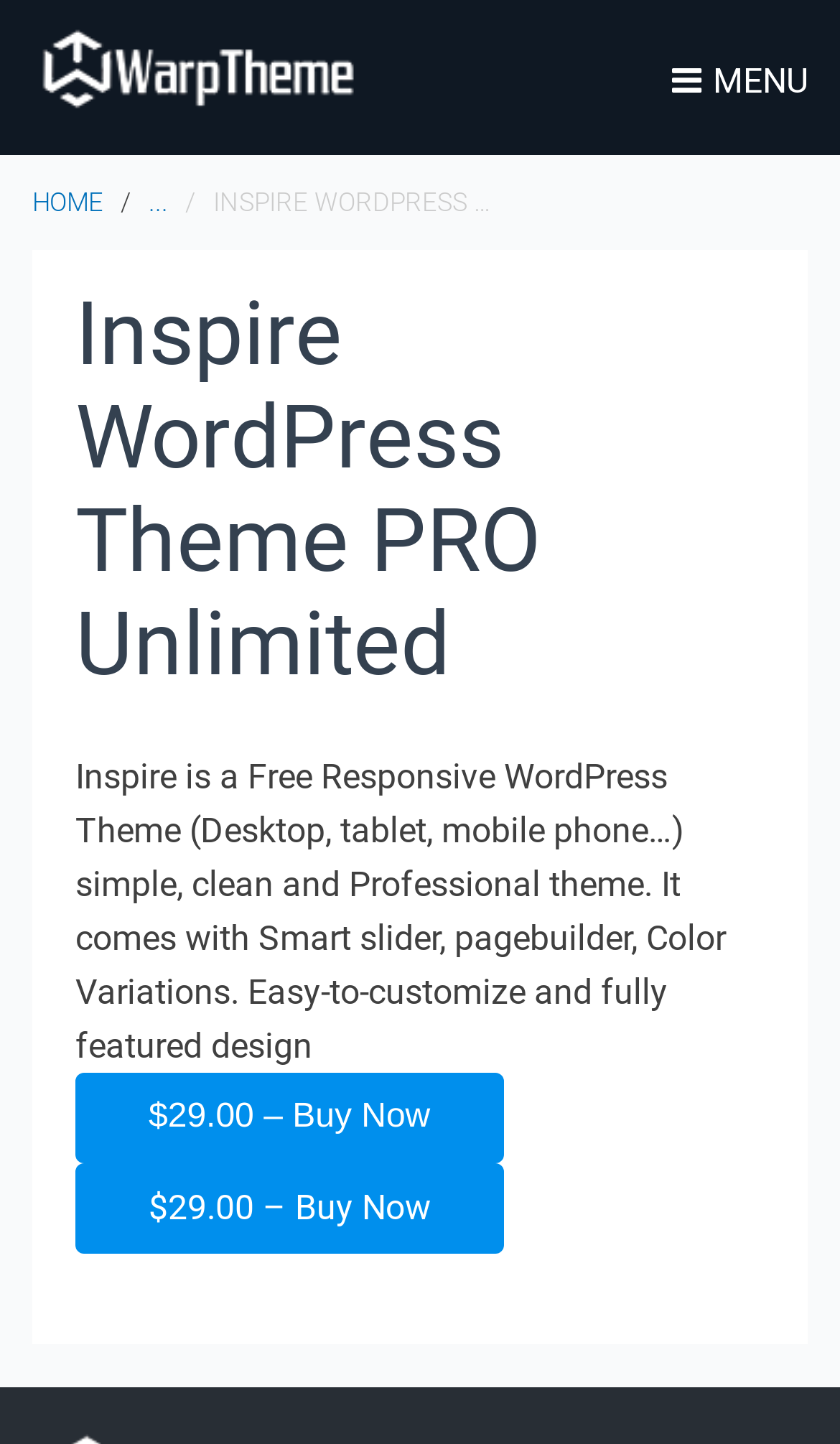What type of design is the theme?
Carefully examine the image and provide a detailed answer to the question.

The theme is described as 'Free Responsive WordPress Theme', which indicates that it is a responsive design.